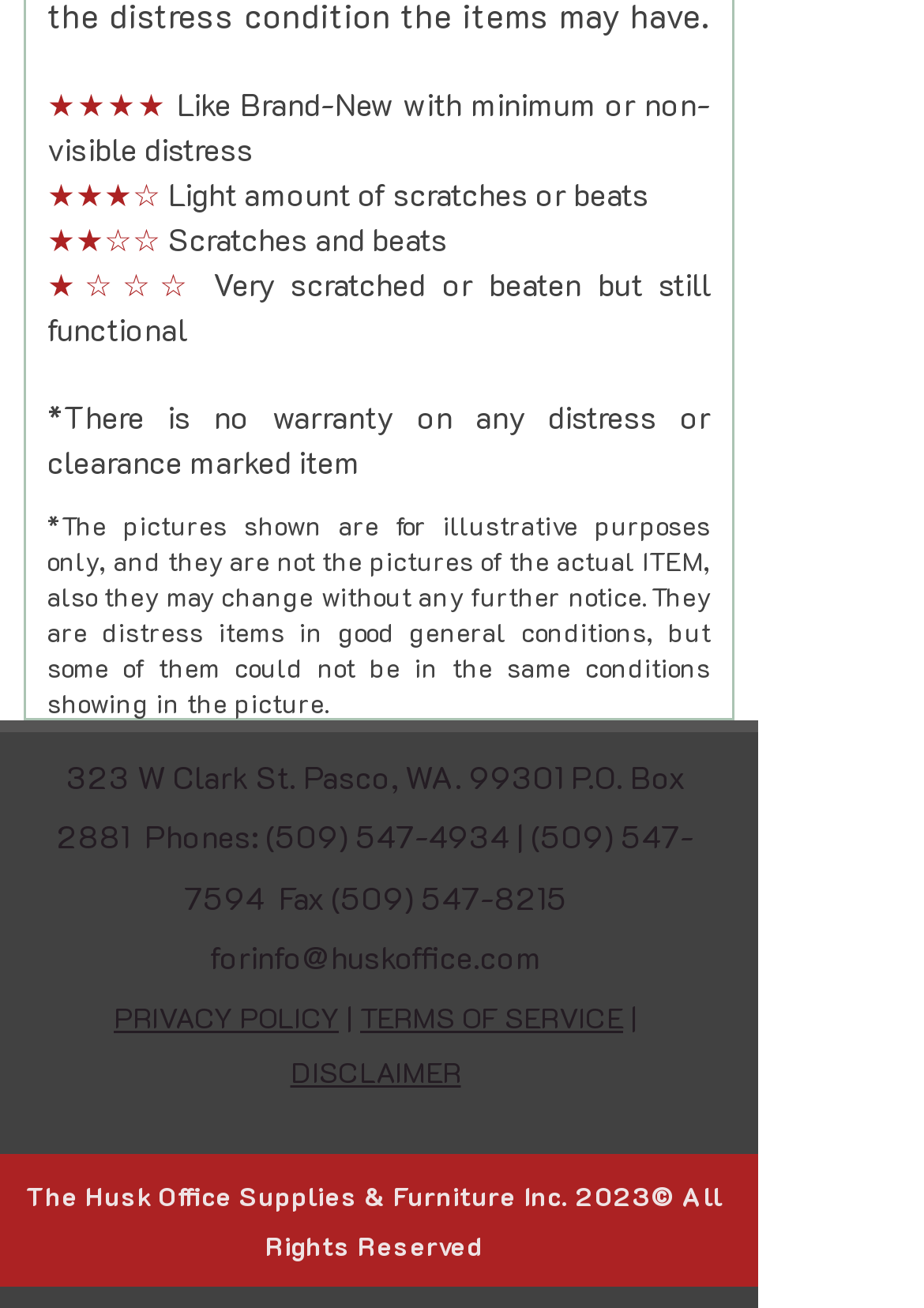Using the provided element description, identify the bounding box coordinates as (top-left x, top-left y, bottom-right x, bottom-right y). Ensure all values are between 0 and 1. Description: (509) 547-4934

[0.287, 0.624, 0.551, 0.655]